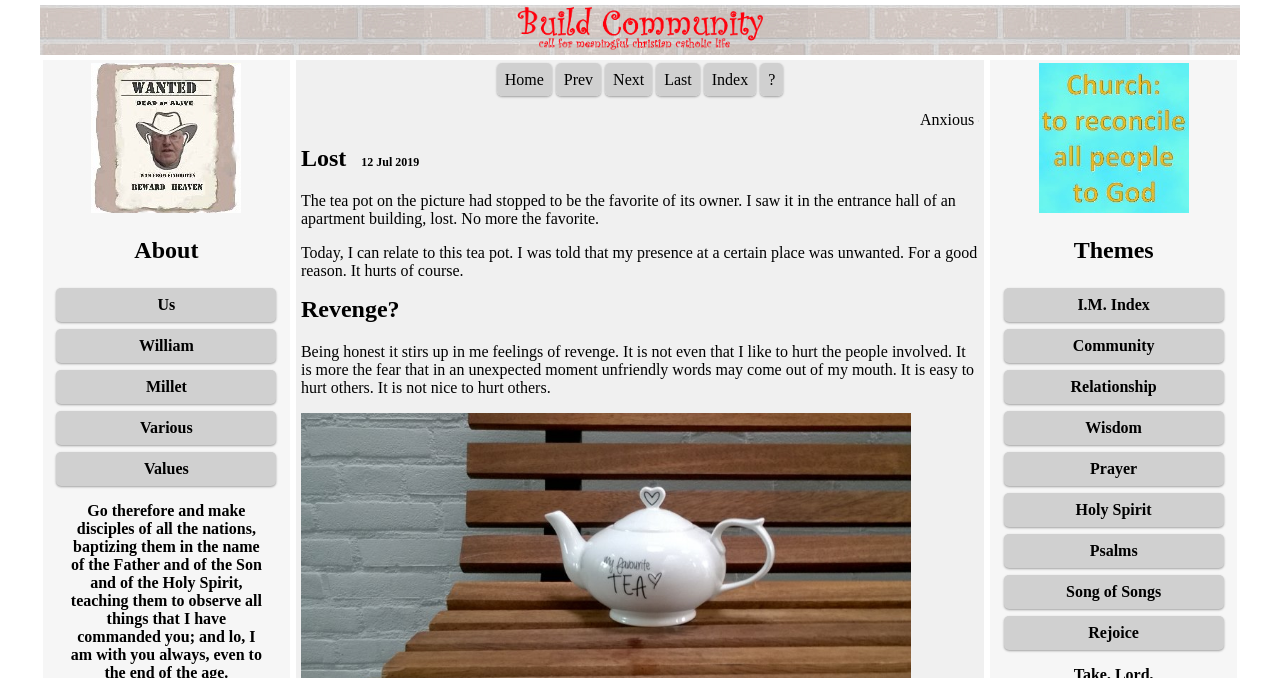Give a concise answer using only one word or phrase for this question:
What is the topic of the article?

Lost and Revenge